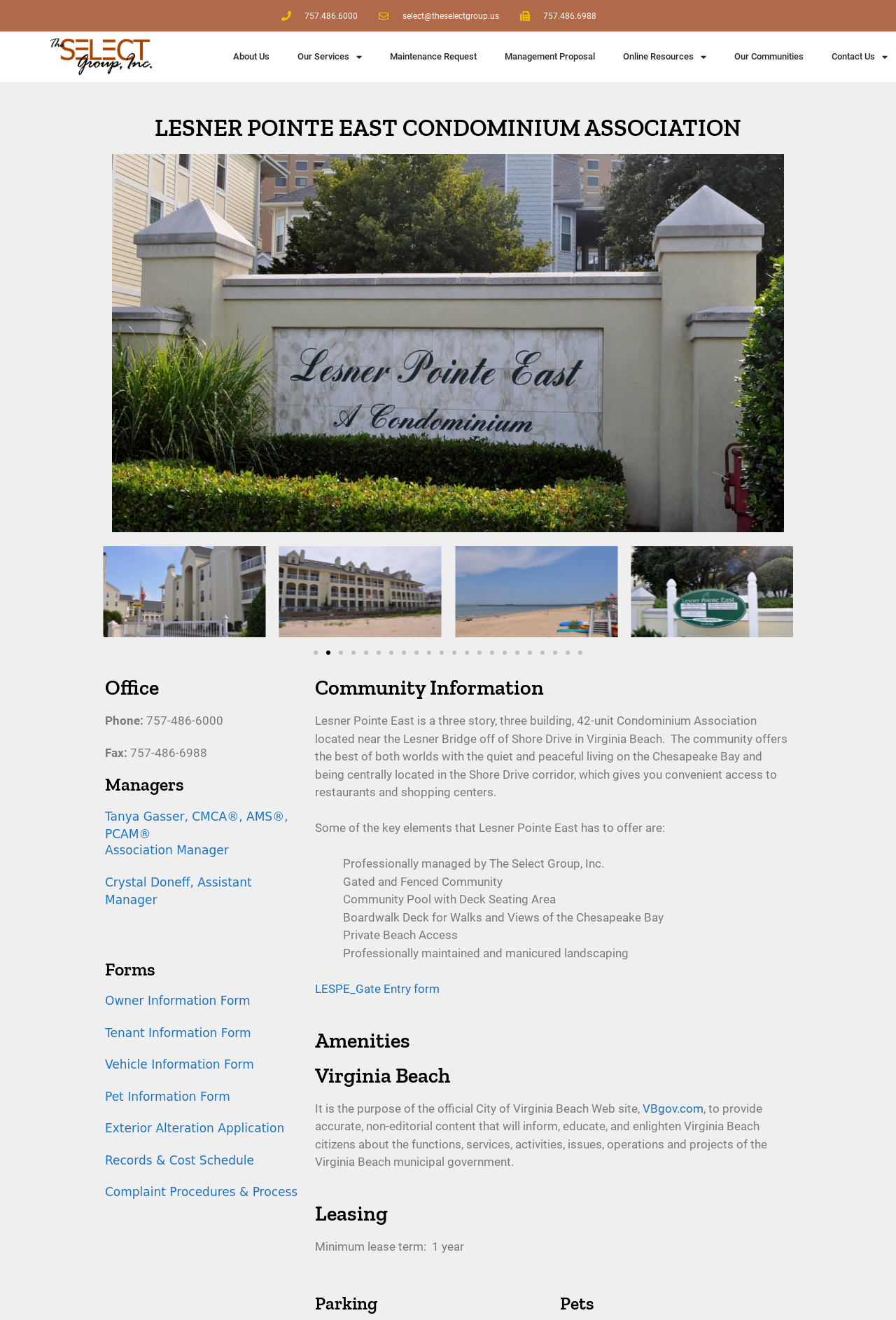Please identify the coordinates of the bounding box that should be clicked to fulfill this instruction: "Contact Tanya Gasser".

[0.117, 0.612, 0.336, 0.639]